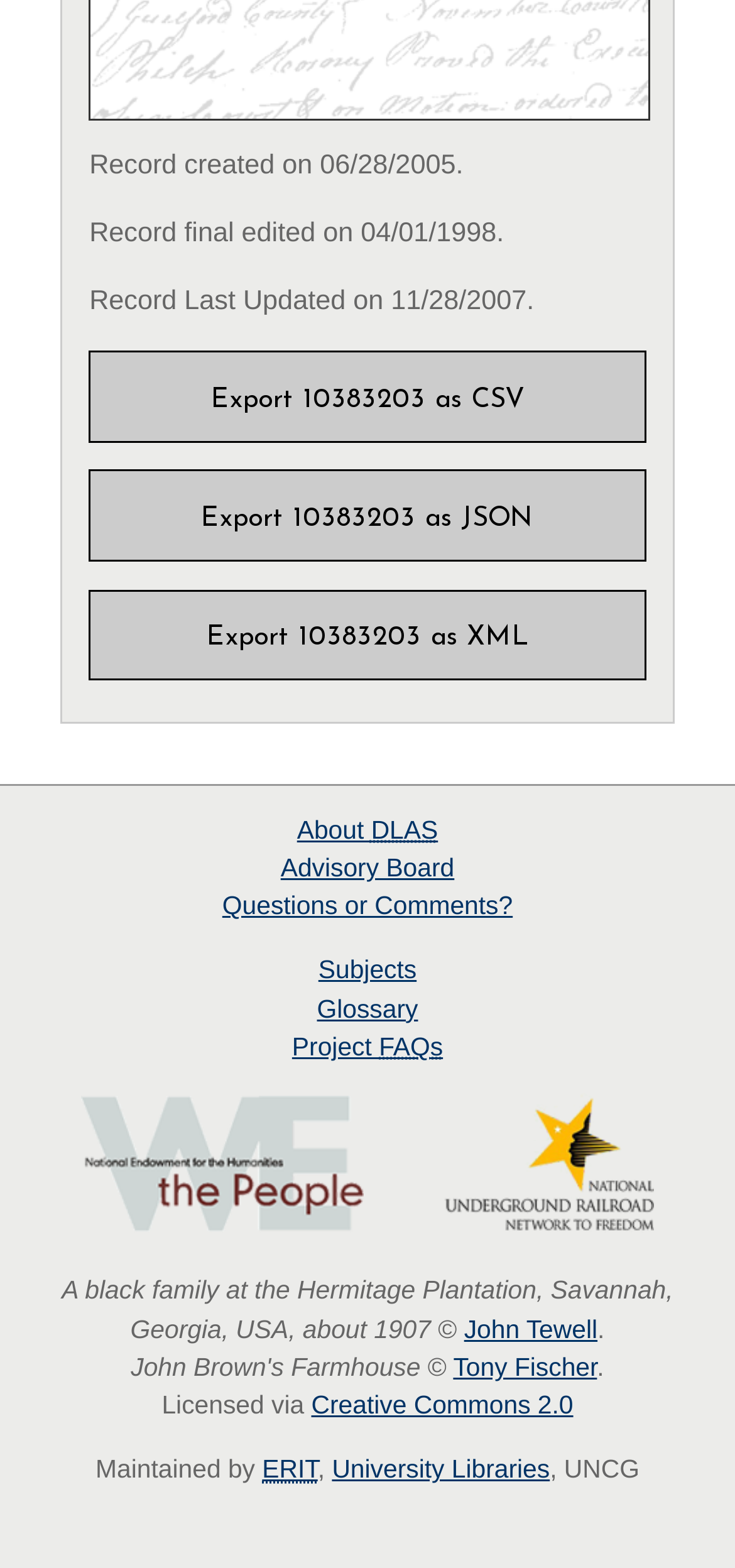Give a short answer to this question using one word or a phrase:
What is the name of the project?

DLAS